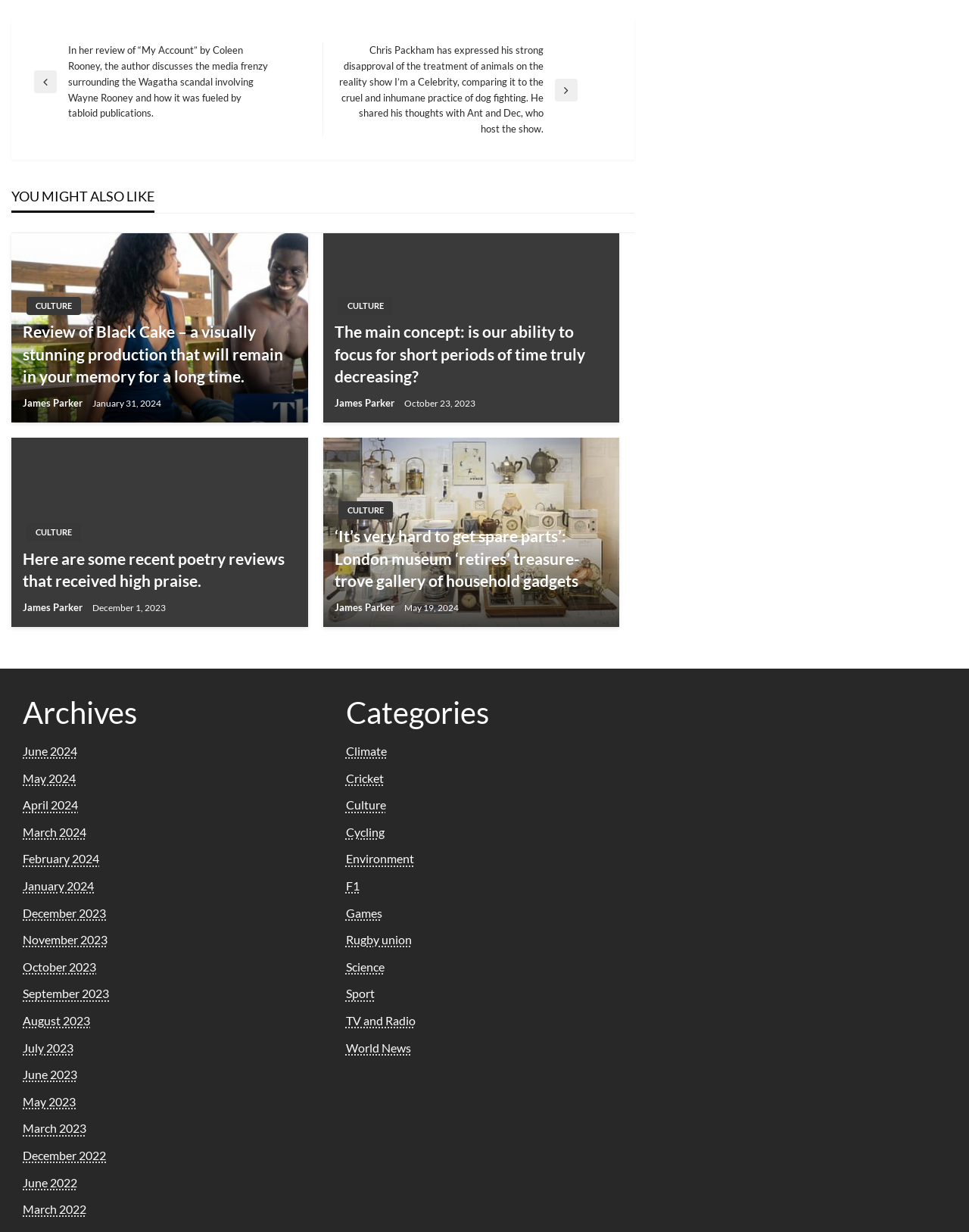Please reply to the following question using a single word or phrase: 
What is the title of the first post?

Review of Black Cake